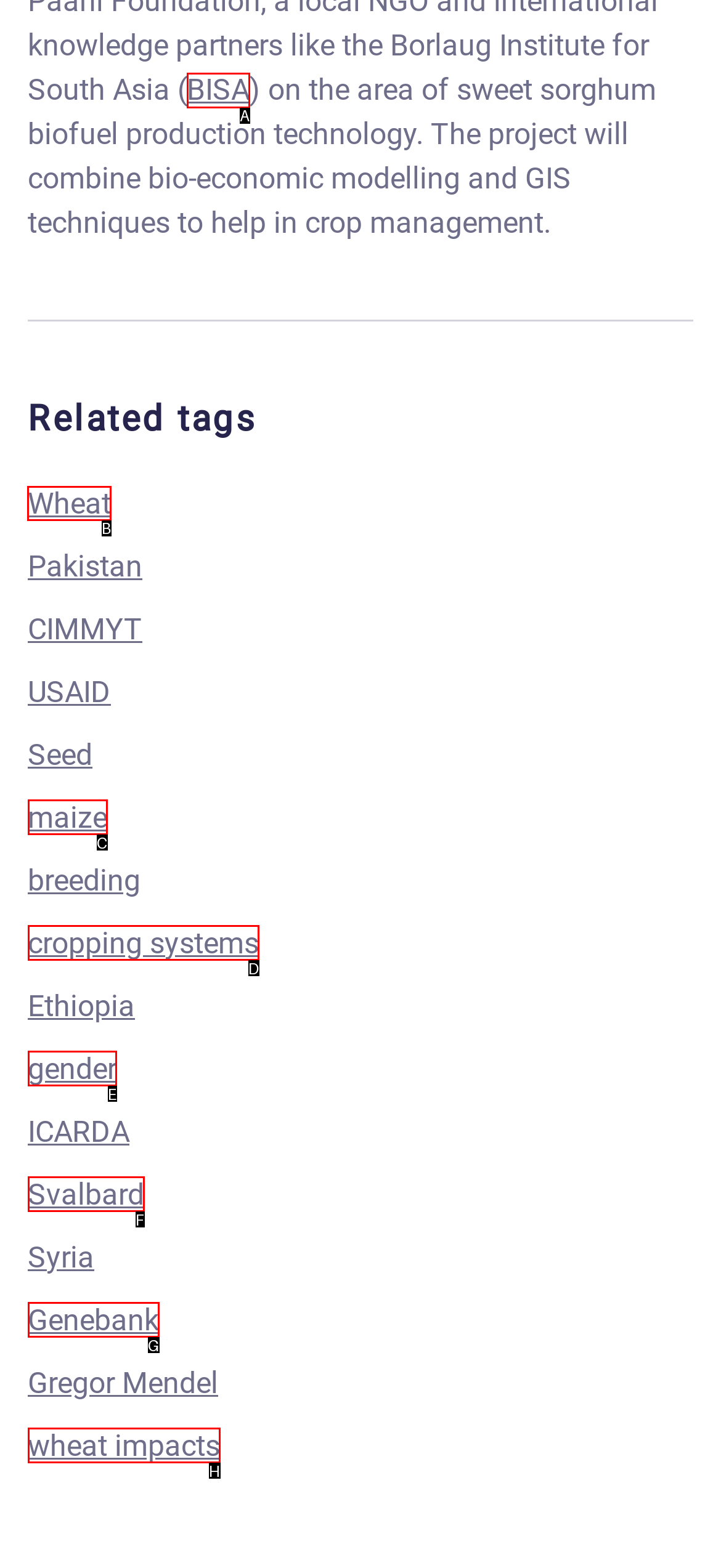Select the appropriate HTML element to click for the following task: Explore the related tag of Wheat
Answer with the letter of the selected option from the given choices directly.

B